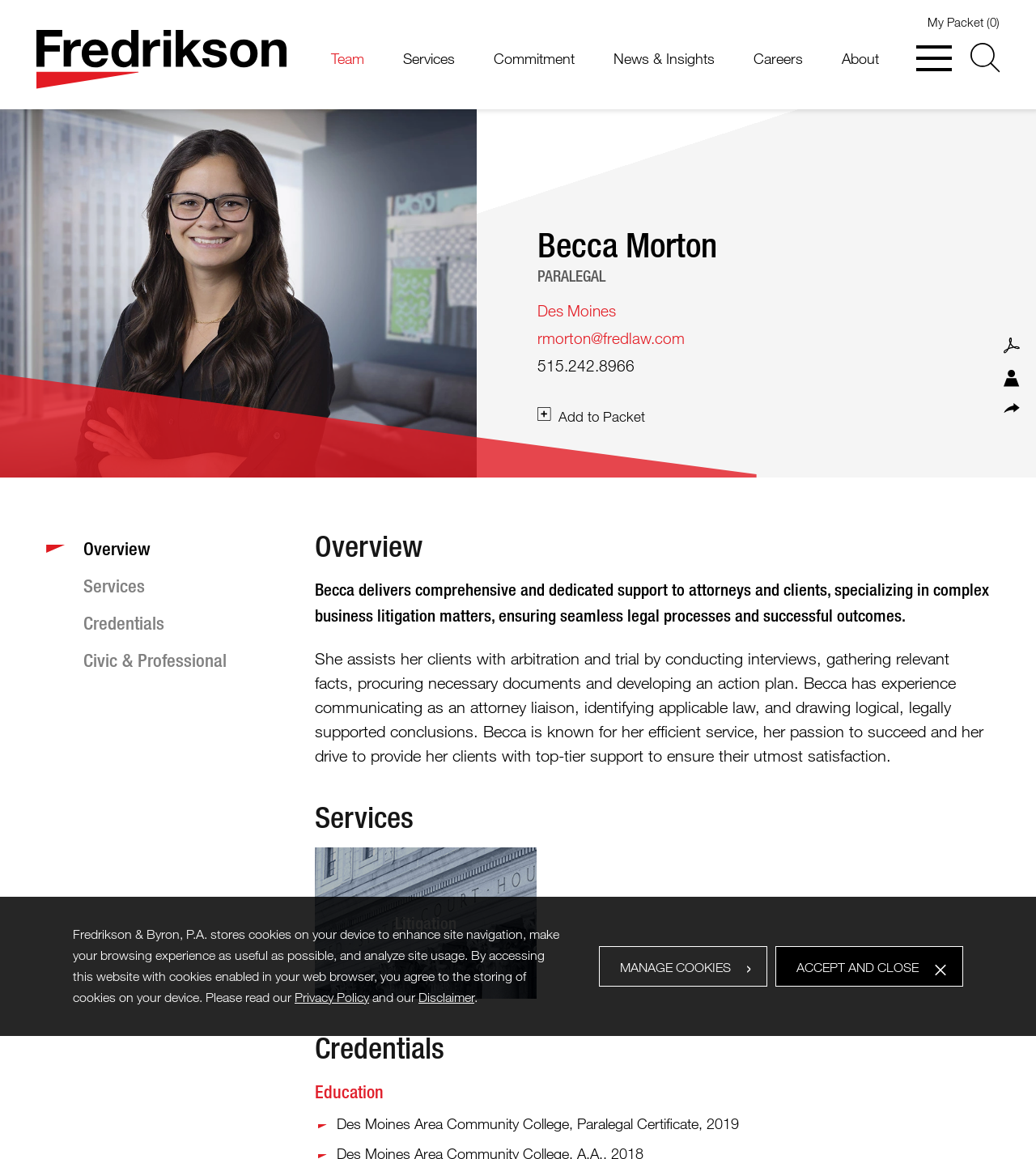Identify the bounding box coordinates of the element to click to follow this instruction: 'Add to packet'. Ensure the coordinates are four float values between 0 and 1, provided as [left, top, right, bottom].

[0.519, 0.35, 0.692, 0.368]